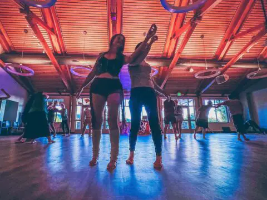What type of music is being played?
Give a thorough and detailed response to the question.

The caption states that the live DJ is creating an 'eclectic bass music vibe', which suggests that the type of music being played is bass music.